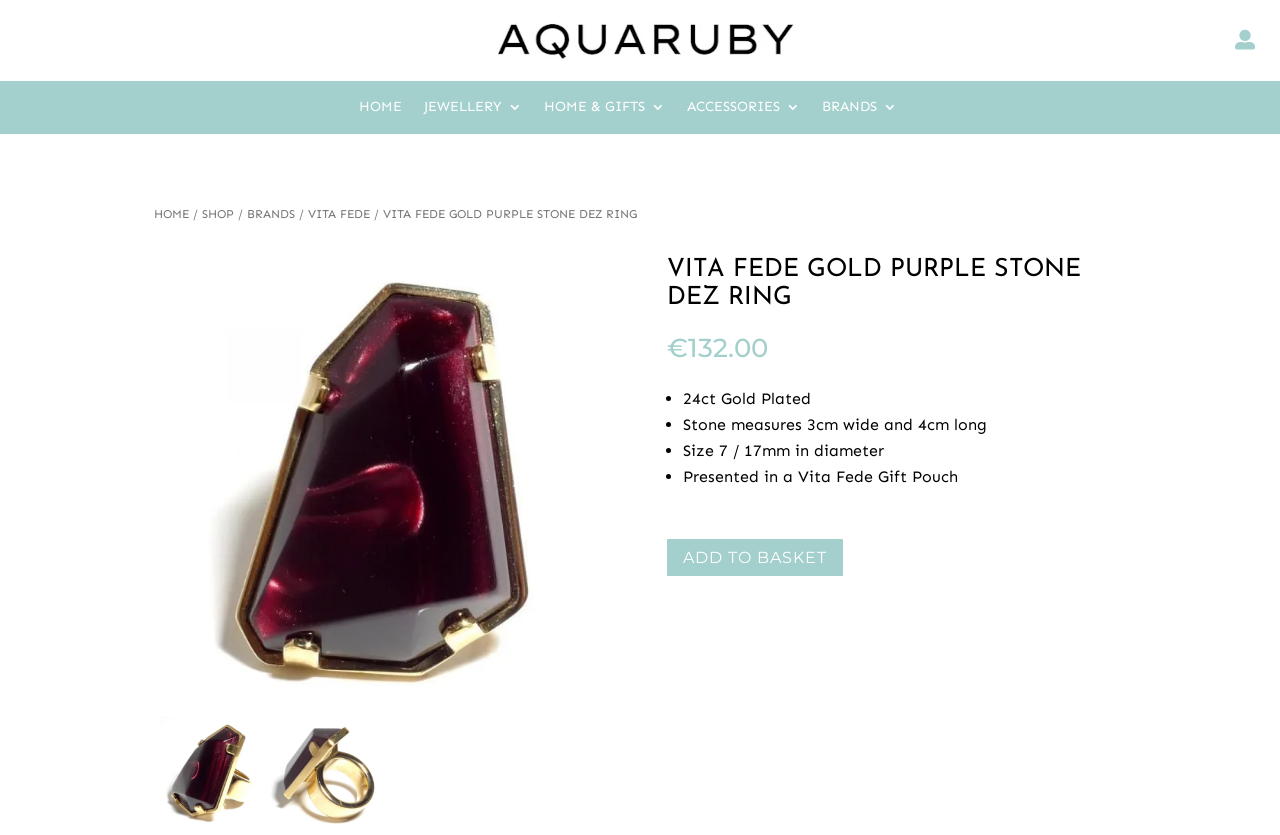Please locate the bounding box coordinates of the element's region that needs to be clicked to follow the instruction: "Click the logo". The bounding box coordinates should be provided as four float numbers between 0 and 1, i.e., [left, top, right, bottom].

[0.387, 0.061, 0.621, 0.084]